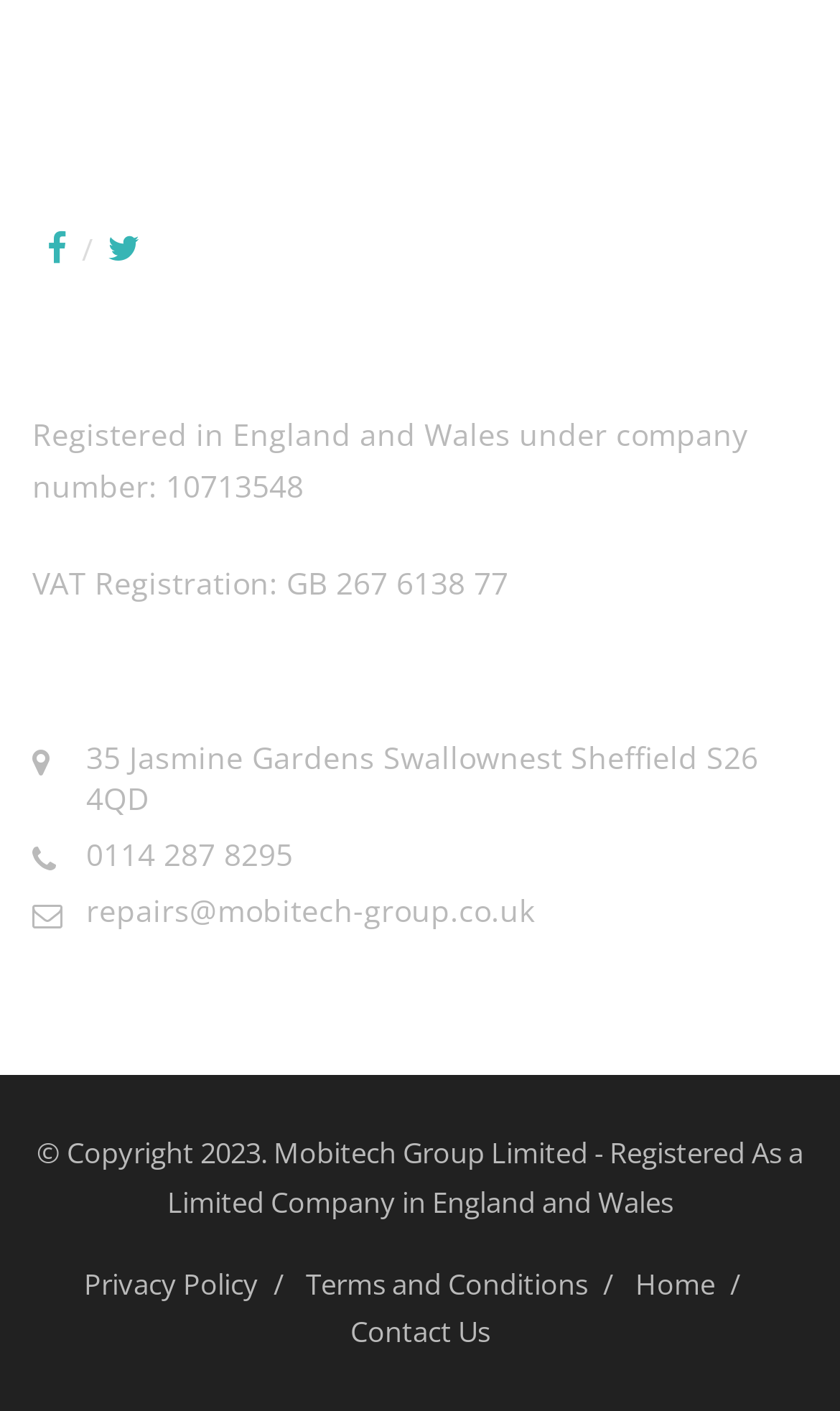What is the VAT registration number?
Answer the question with a detailed and thorough explanation.

The VAT registration number can be found in the third paragraph of the webpage, which states 'VAT Registration: GB 267 6138 77'.